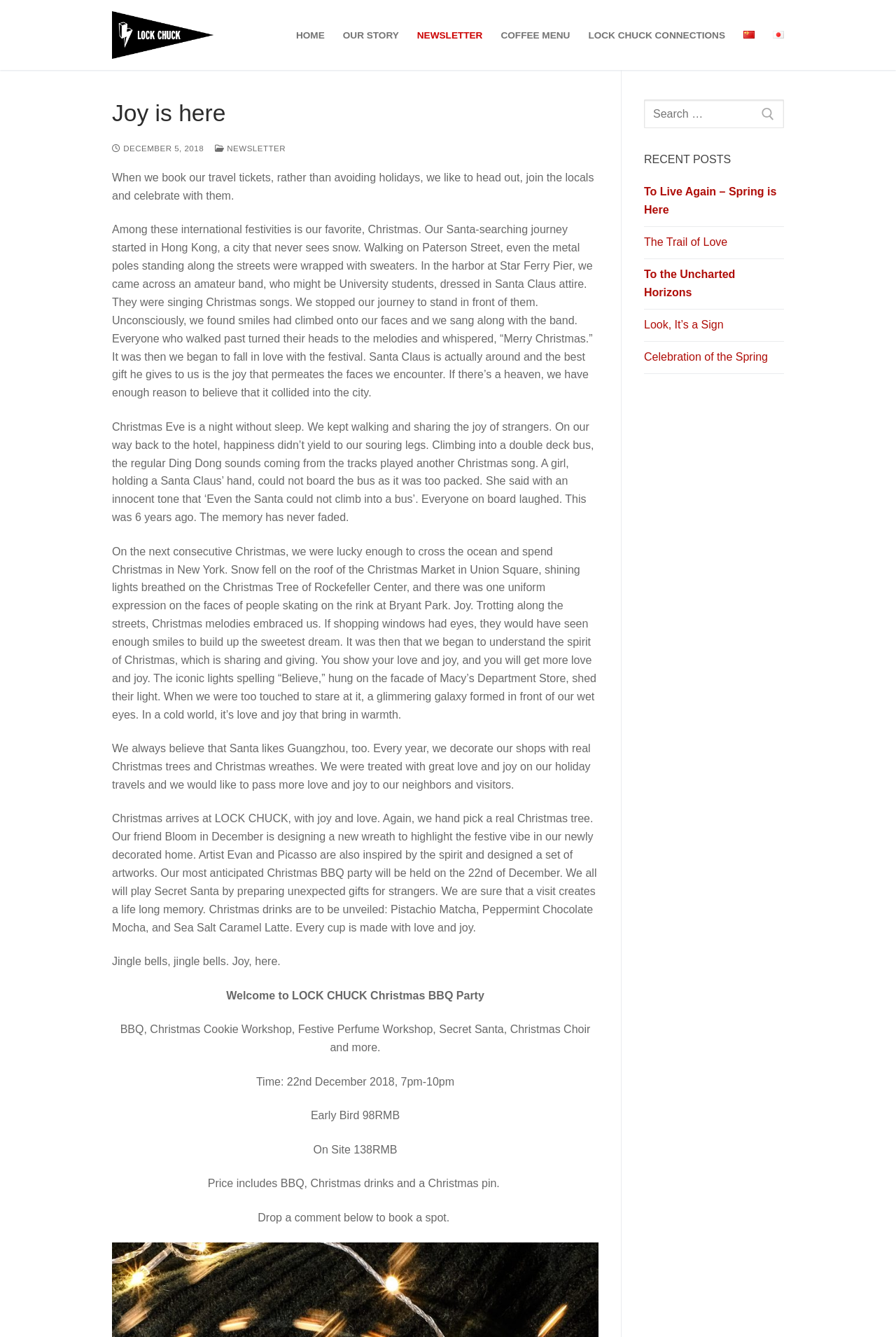Respond with a single word or phrase to the following question:
What is the name of the coffee shop?

Lock Chuck Coffee